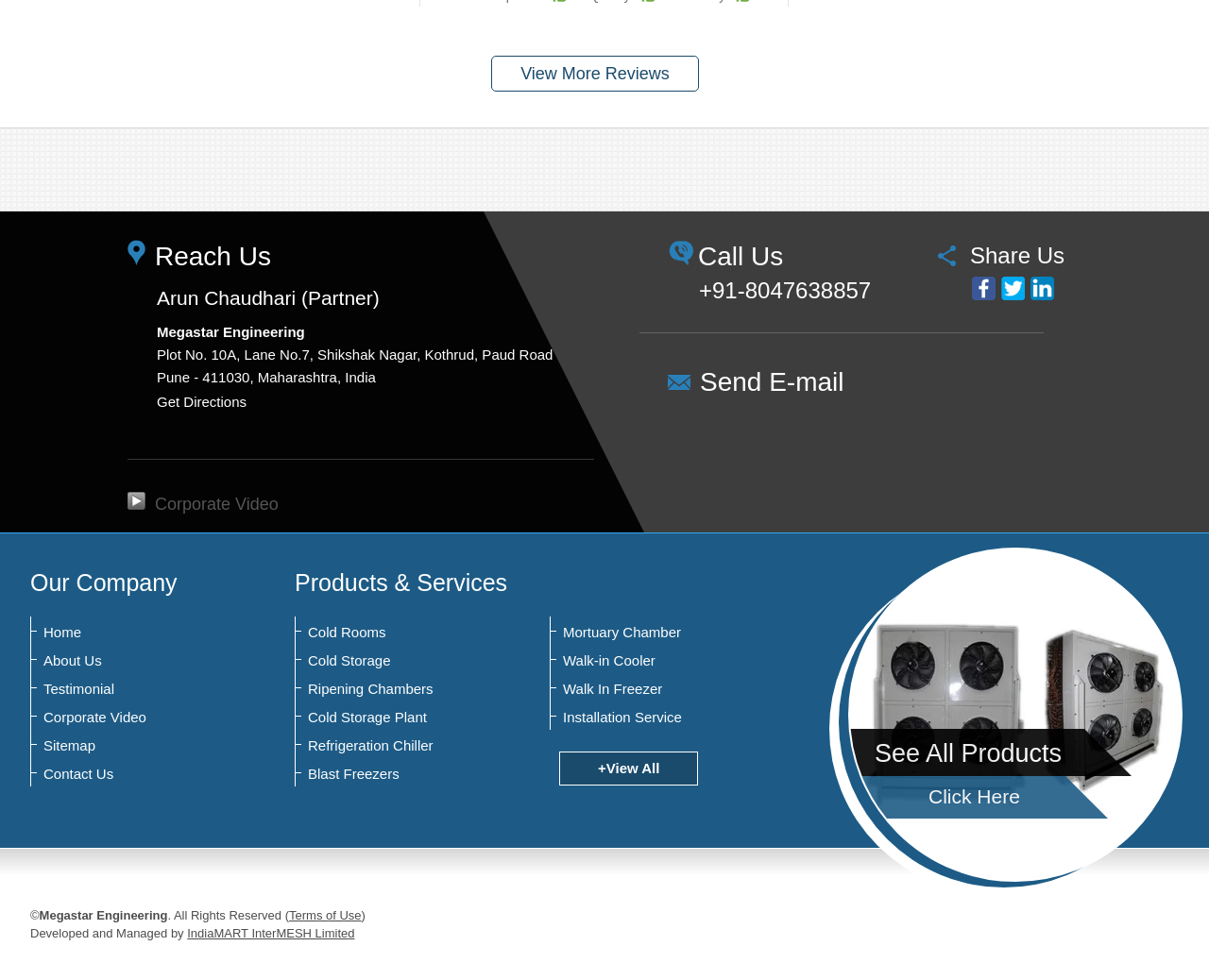Select the bounding box coordinates of the element I need to click to carry out the following instruction: "Visit Facebook page".

[0.804, 0.282, 0.823, 0.306]